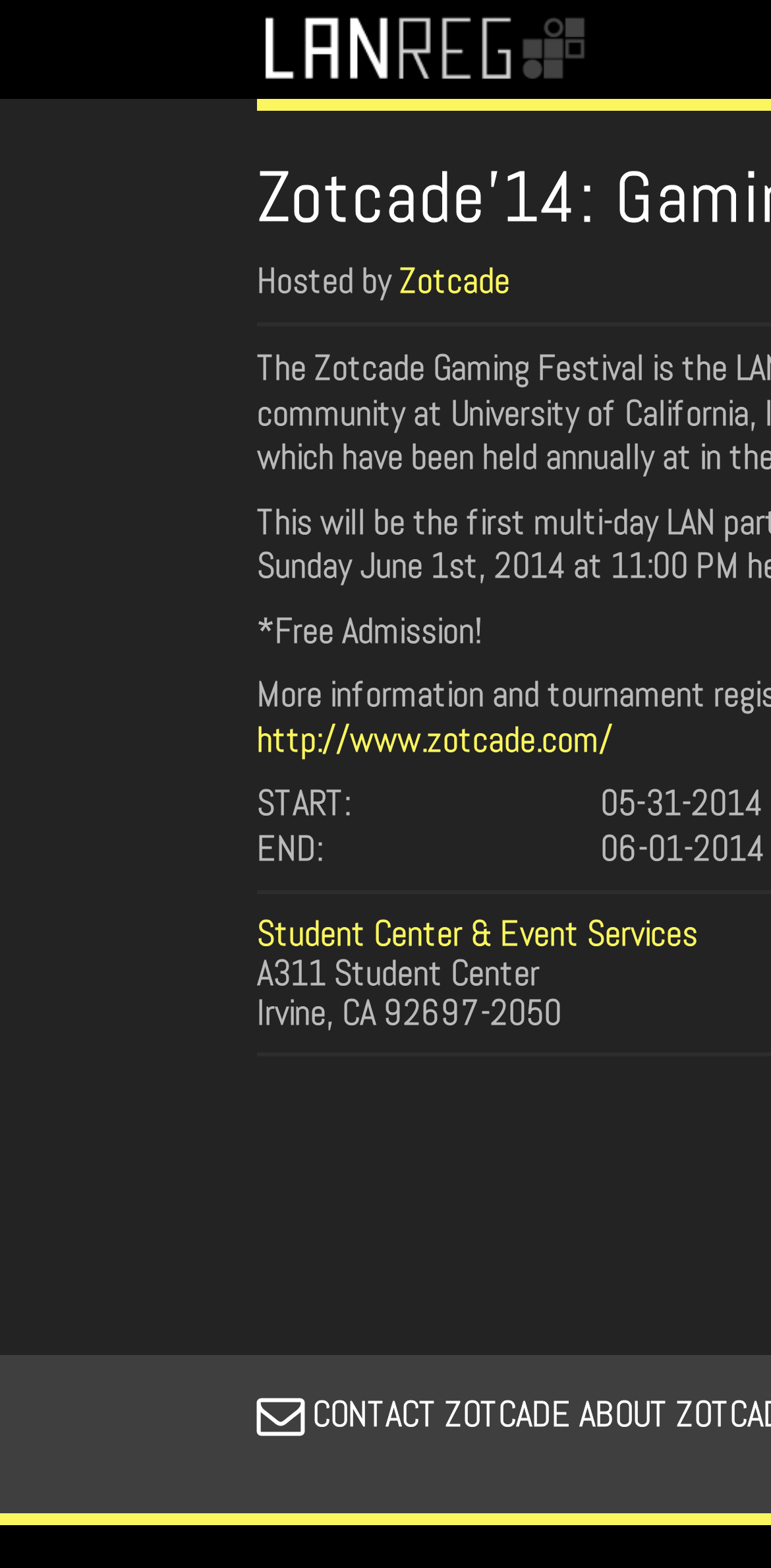What is the website of the gaming festival?
Examine the image closely and answer the question with as much detail as possible.

The website of the gaming festival can be found in the link 'http://www.zotcade.com/' which is located below the static text '*Free Admission!', indicating that the website of the festival is http://www.zotcade.com/.